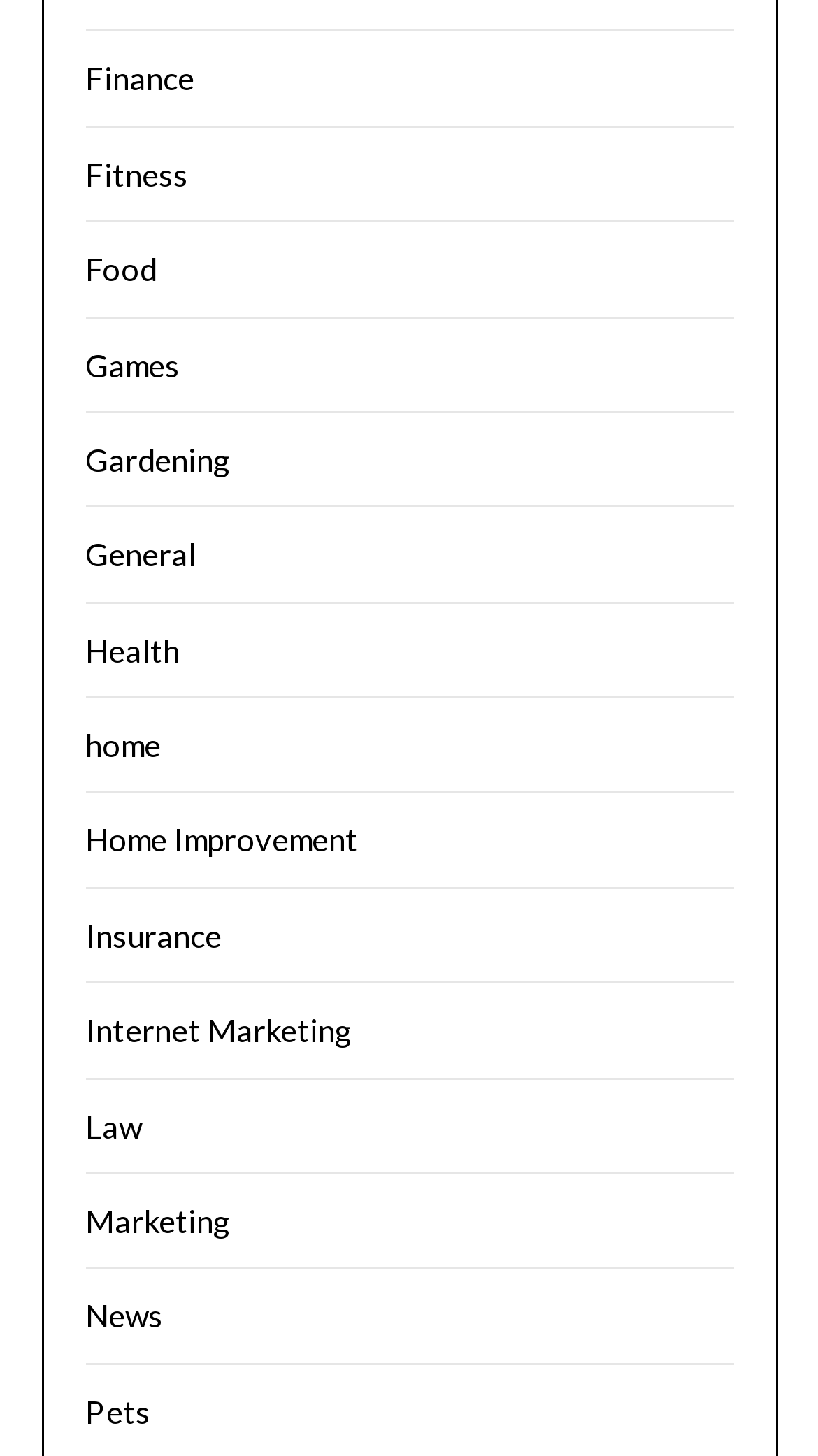Locate the bounding box coordinates of the element to click to perform the following action: 'browse Home Improvement links'. The coordinates should be given as four float values between 0 and 1, in the form of [left, top, right, bottom].

[0.104, 0.564, 0.437, 0.59]